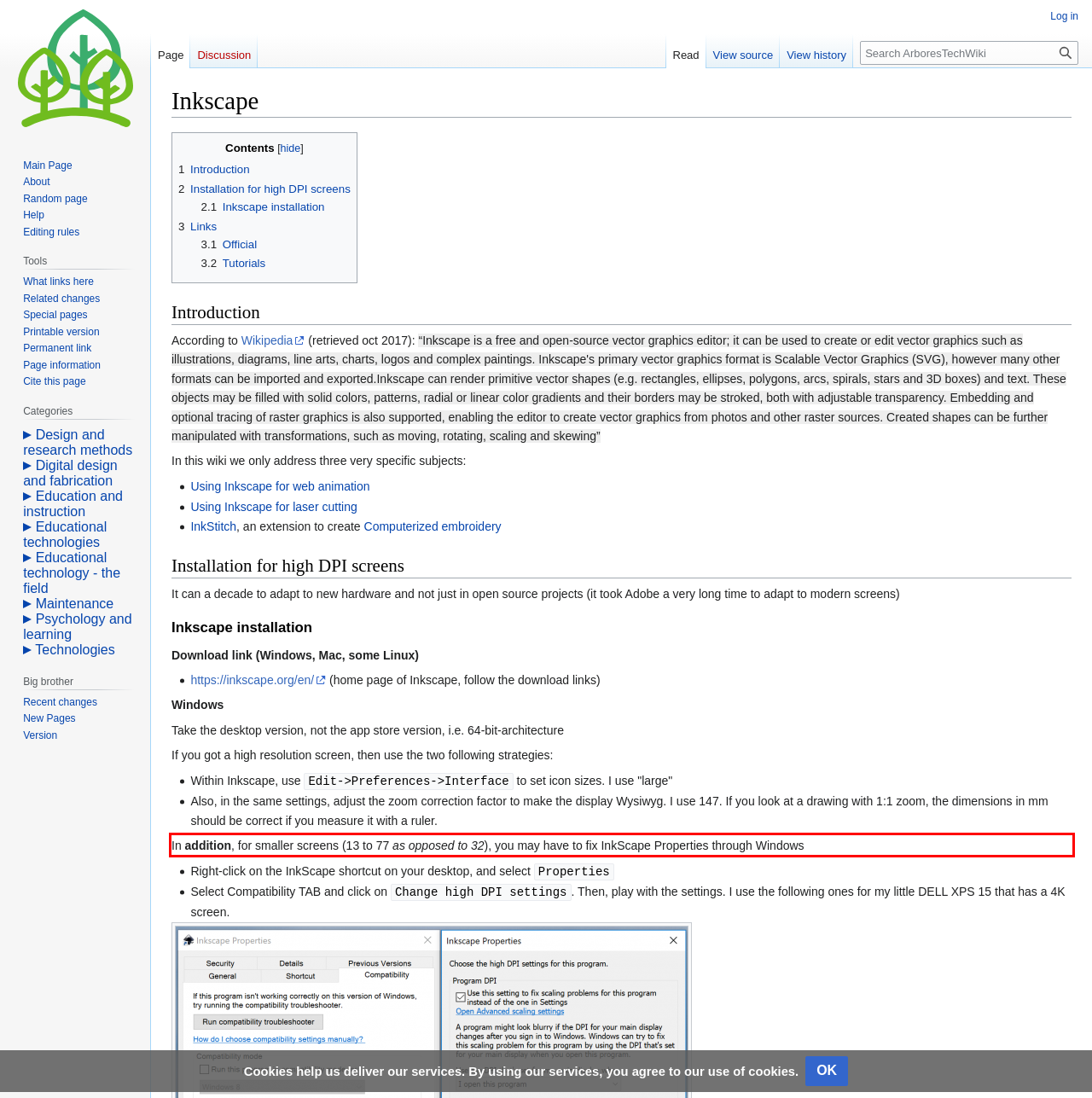There is a UI element on the webpage screenshot marked by a red bounding box. Extract and generate the text content from within this red box.

In addition, for smaller screens (13 to 77 as opposed to 32), you may have to fix InkScape Properties through Windows